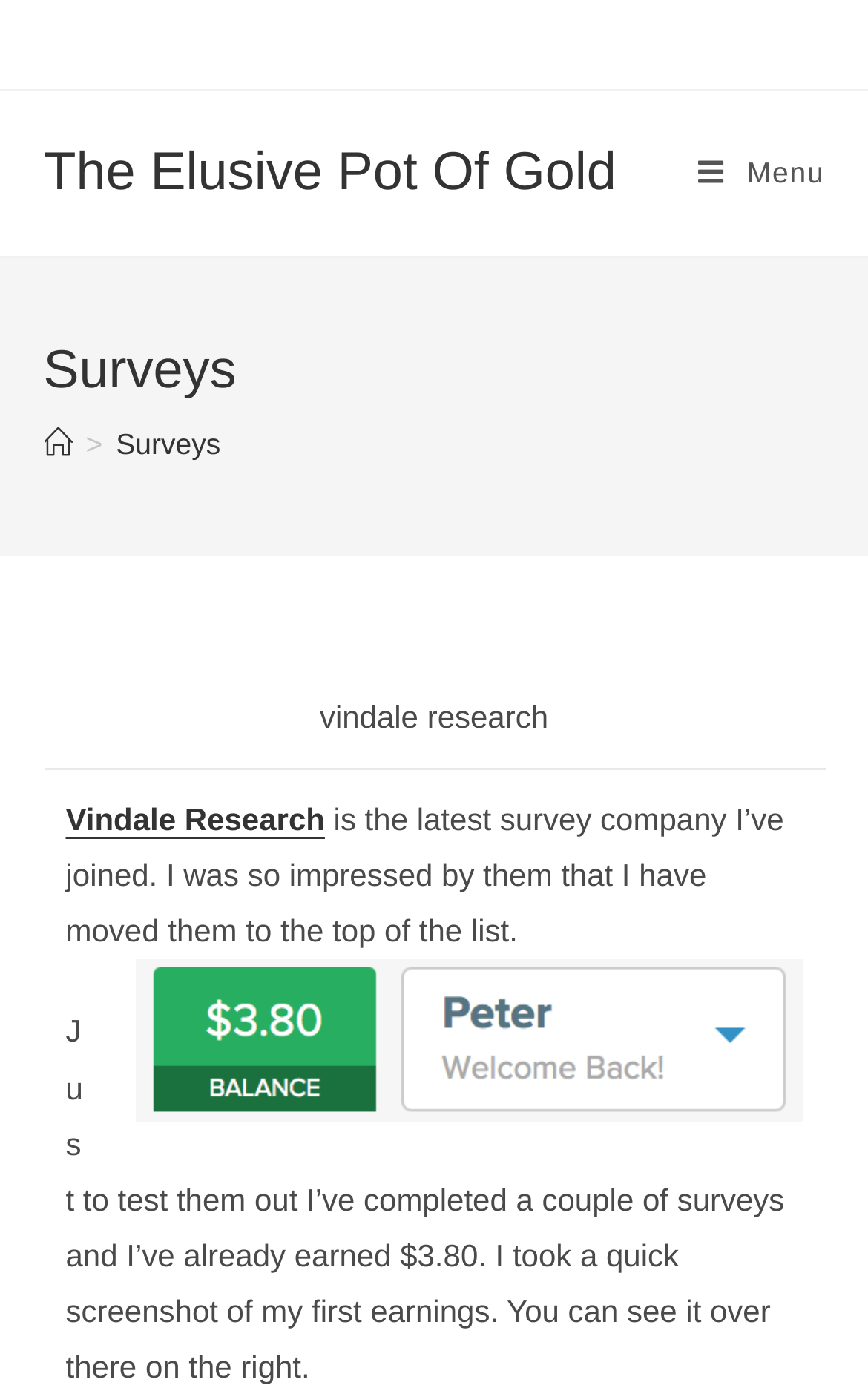What is the author's experience with Vindale Research?
Carefully analyze the image and provide a detailed answer to the question.

The author has had a positive experience with Vindale Research, as they have already earned $3.80 from completing a couple of surveys, and they are sharing their experience on the webpage.